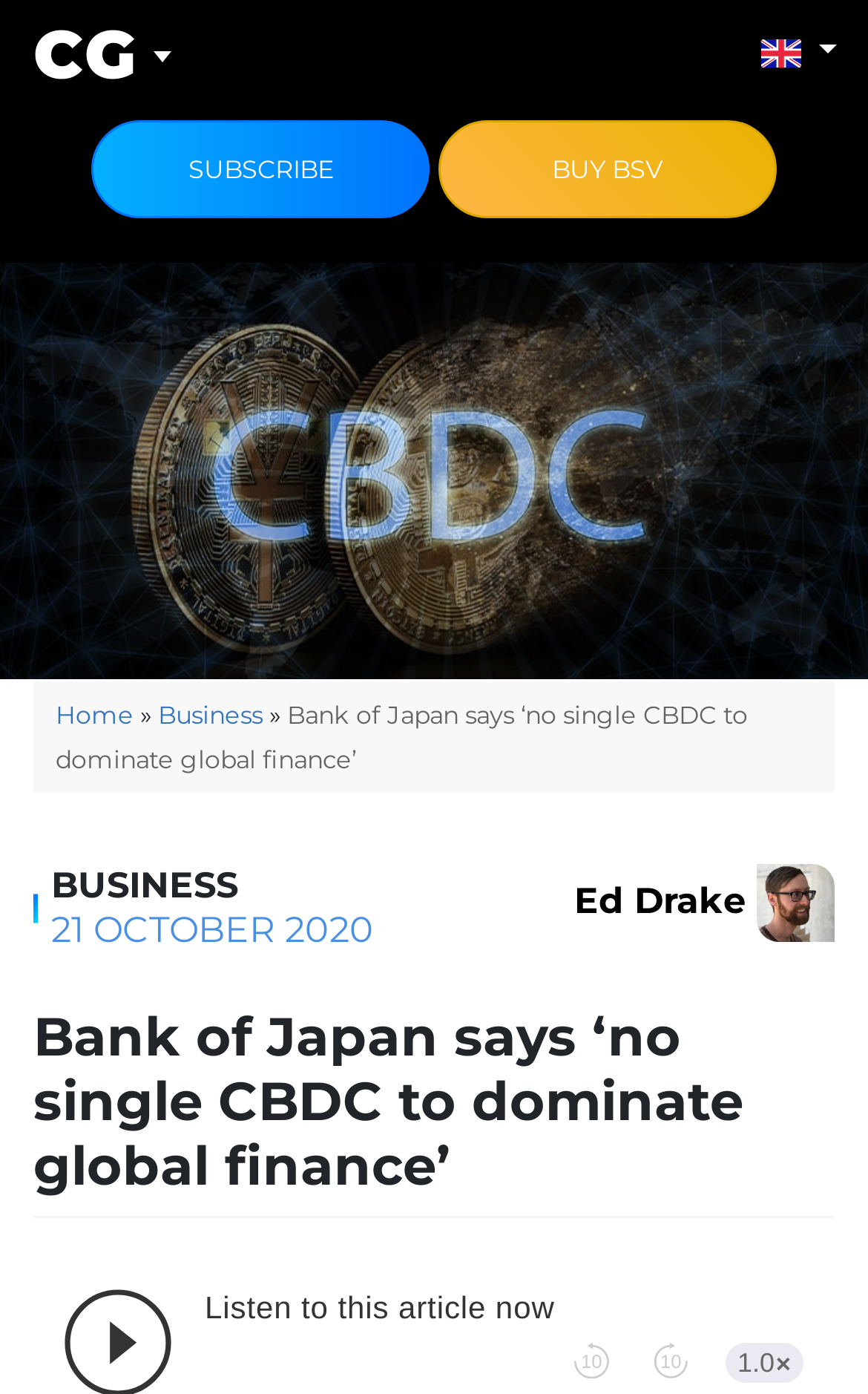What is below the 'Bank of Japan says ‘no single CBDC to dominate global finance’' heading?
Answer with a single word or short phrase according to what you see in the image.

BUSINESS